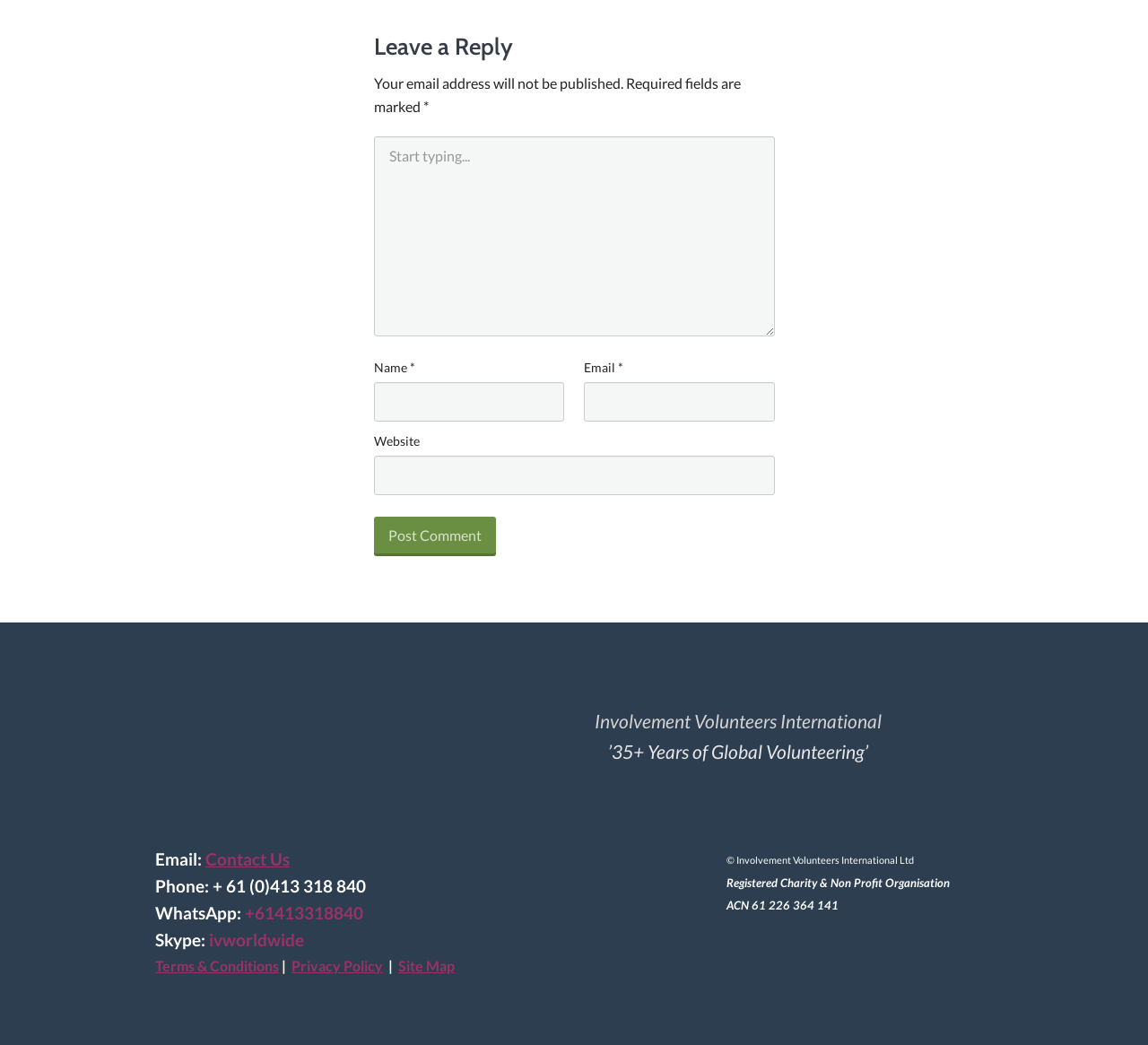Can you determine the bounding box coordinates of the area that needs to be clicked to fulfill the following instruction: "Contact us"?

[0.179, 0.813, 0.252, 0.832]